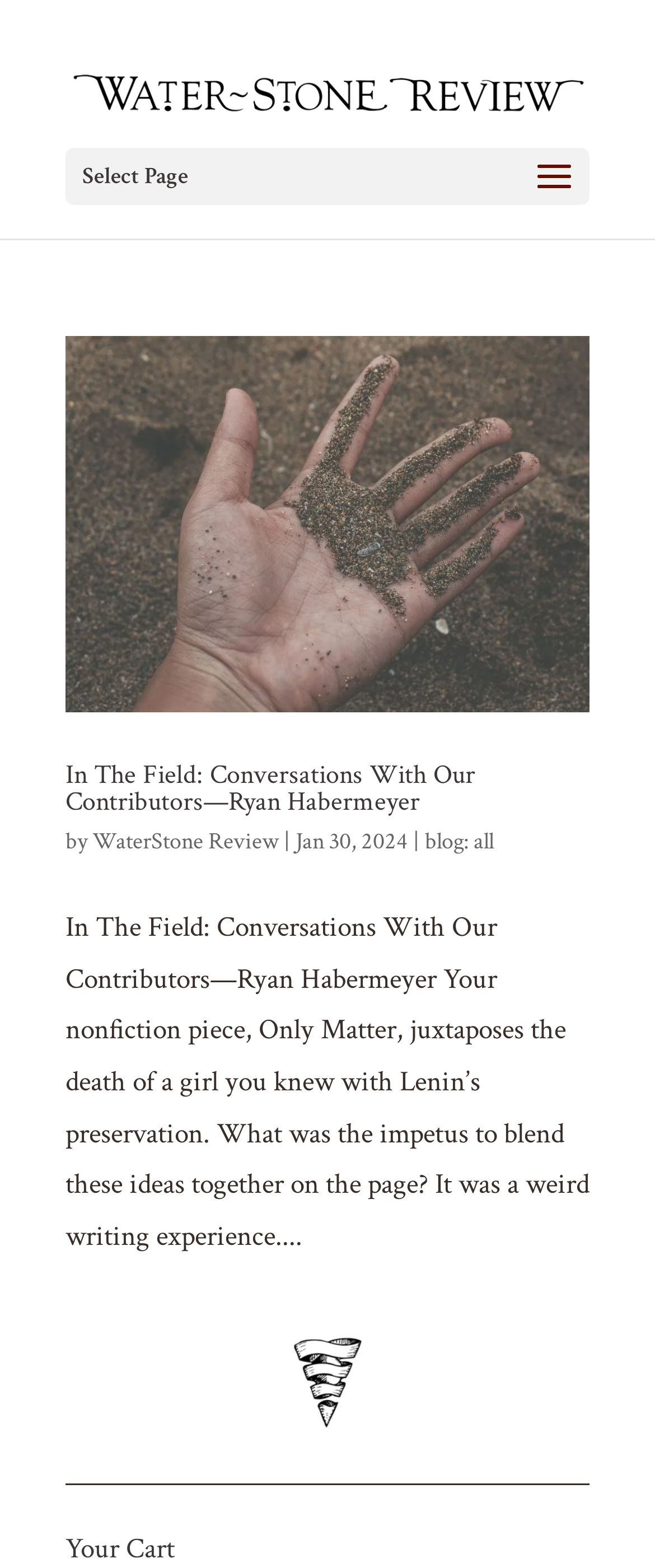What is the title of the article?
Refer to the image and give a detailed answer to the question.

I found the answer by looking at the heading element on the webpage, which has the text 'In The Field: Conversations With Our Contributors—Ryan Habermeyer'.